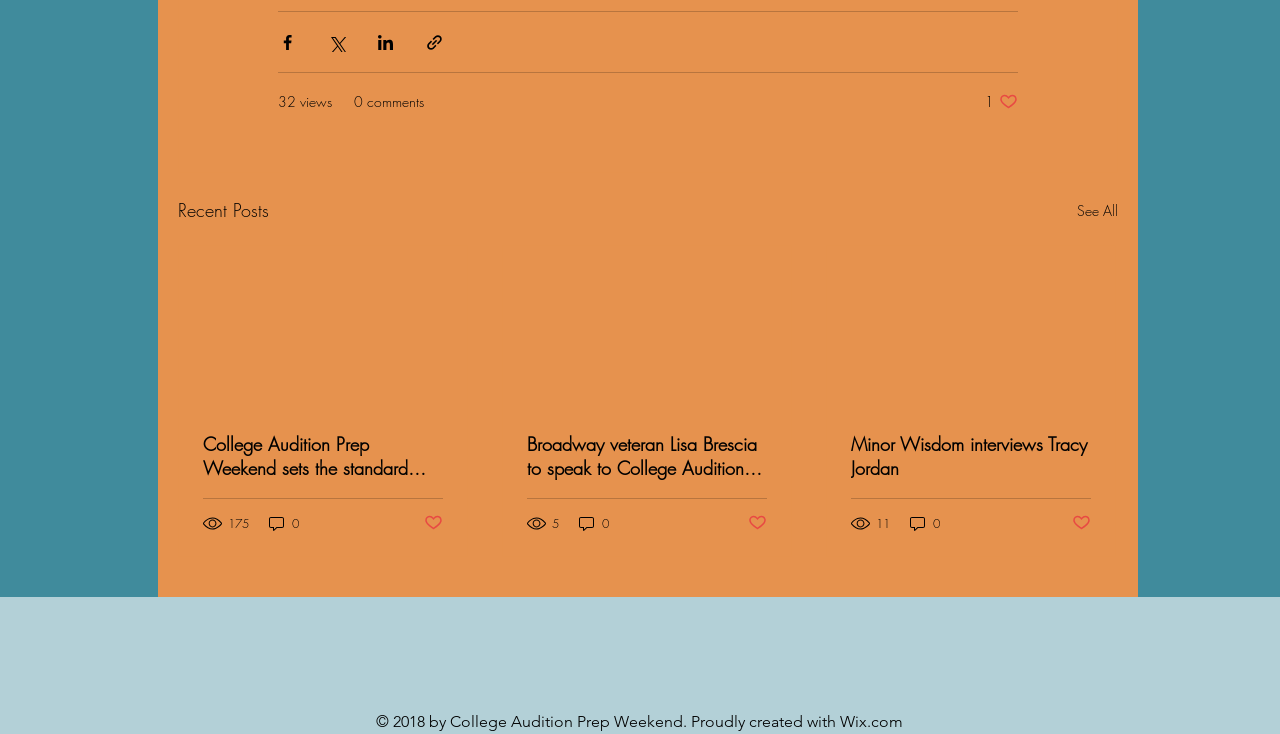Please identify the bounding box coordinates of the area that needs to be clicked to follow this instruction: "Like the first post".

[0.77, 0.126, 0.795, 0.152]